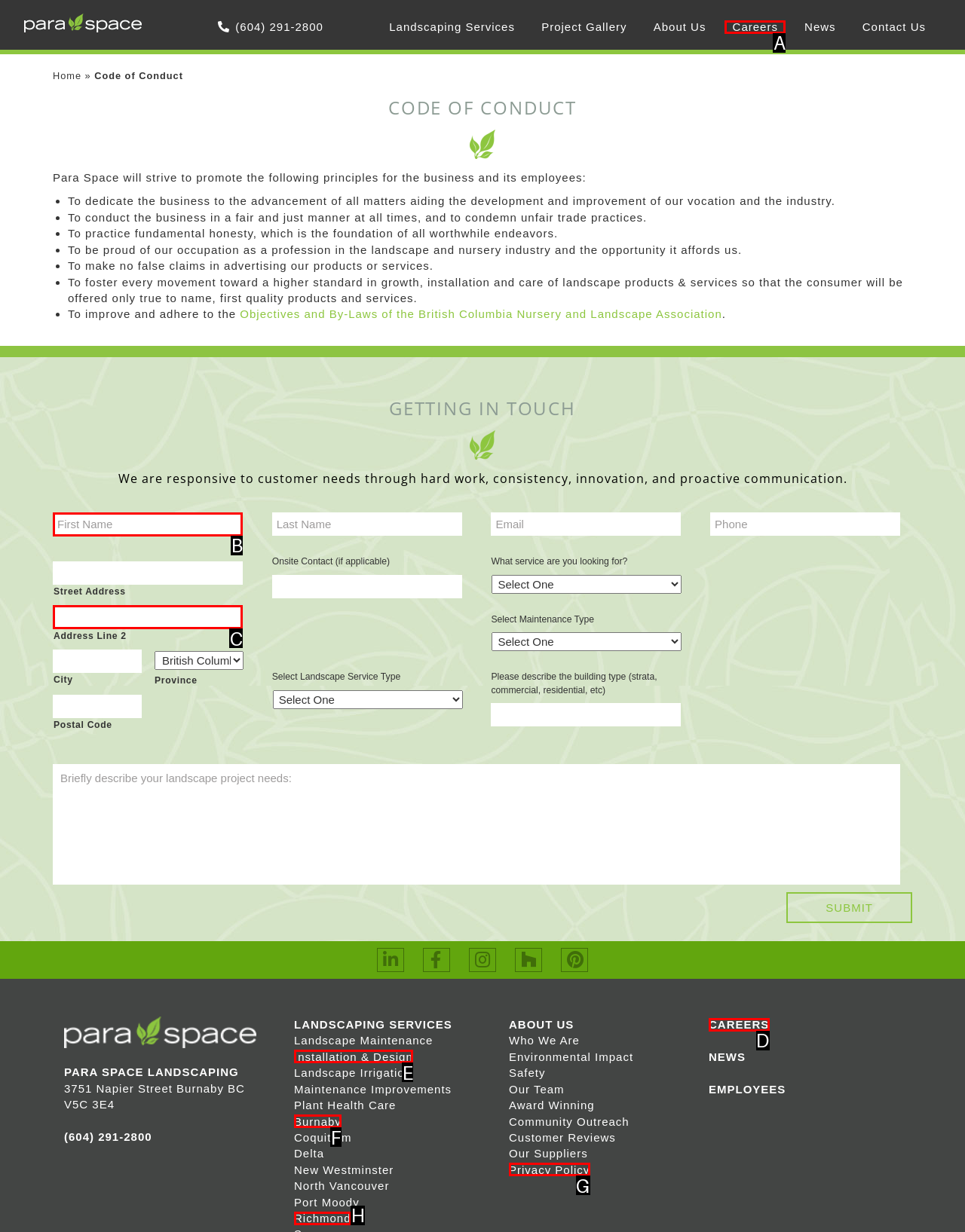Please select the letter of the HTML element that fits the description: CAREERS. Answer with the option's letter directly.

D